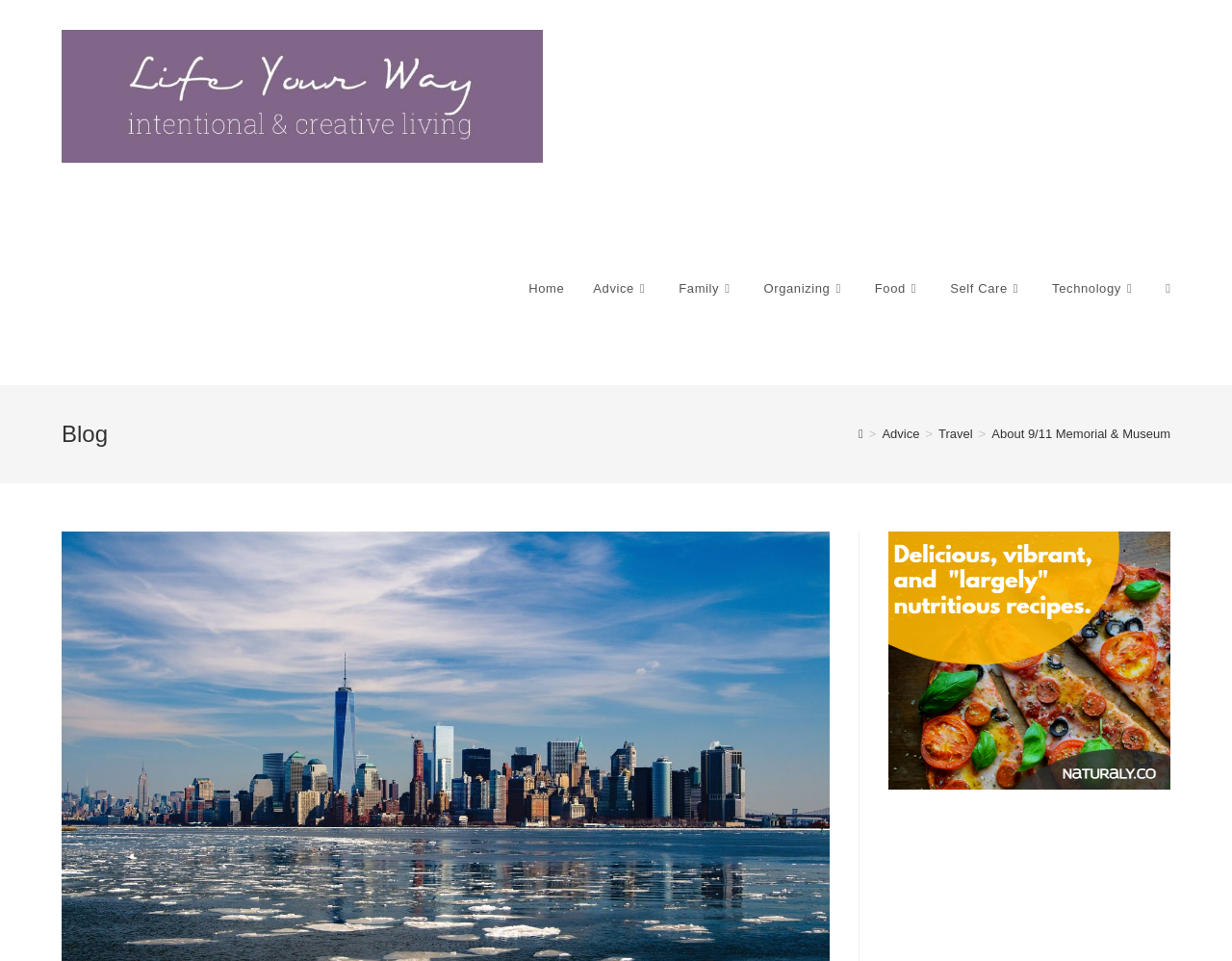Locate the bounding box coordinates of the area to click to fulfill this instruction: "go to home page". The bounding box should be presented as four float numbers between 0 and 1, in the order [left, top, right, bottom].

[0.417, 0.2, 0.47, 0.401]